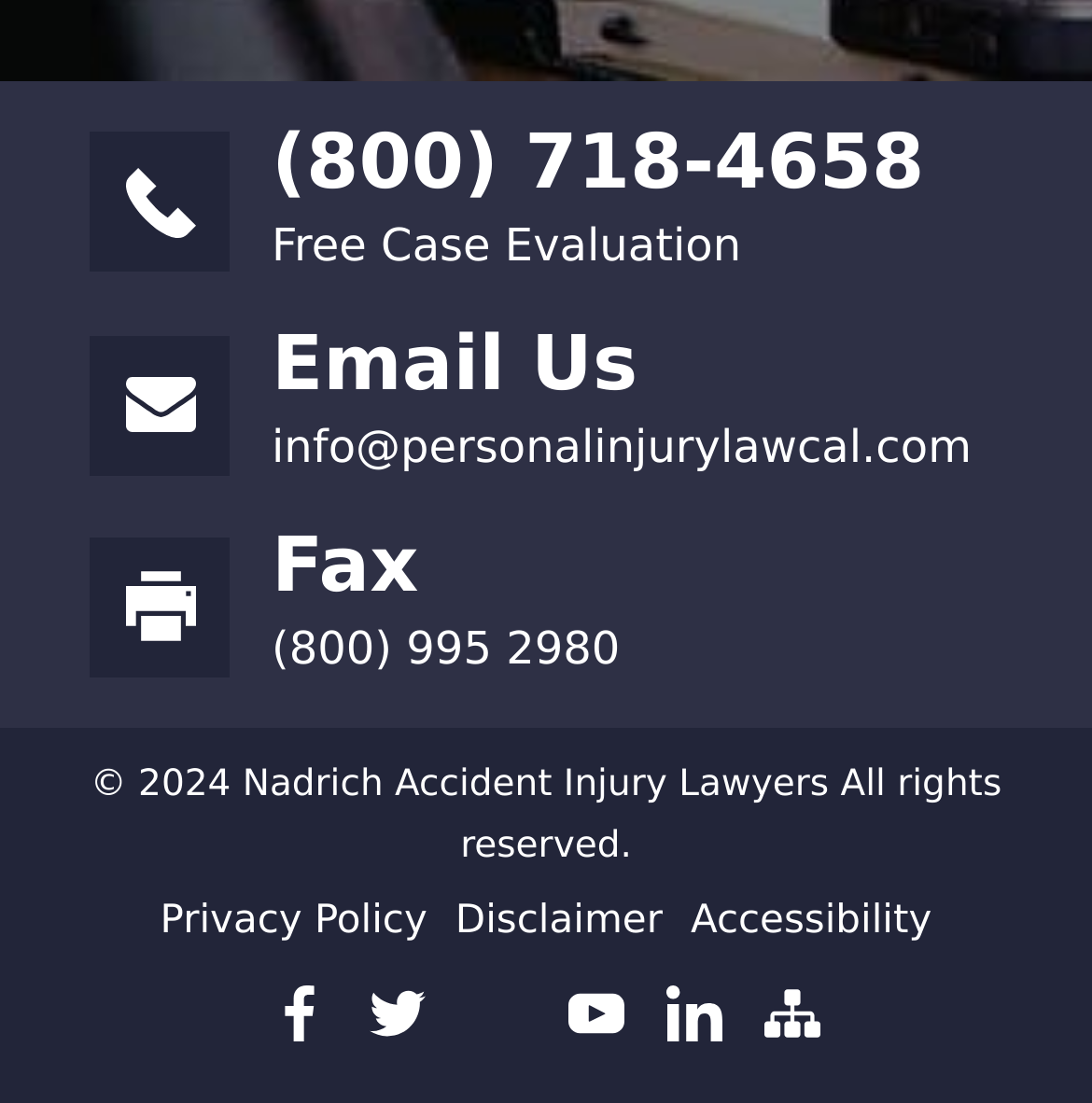Please find the bounding box for the following UI element description. Provide the coordinates in (top-left x, top-left y, bottom-right x, bottom-right y) format, with values between 0 and 1: Disclaimer

[0.417, 0.814, 0.607, 0.855]